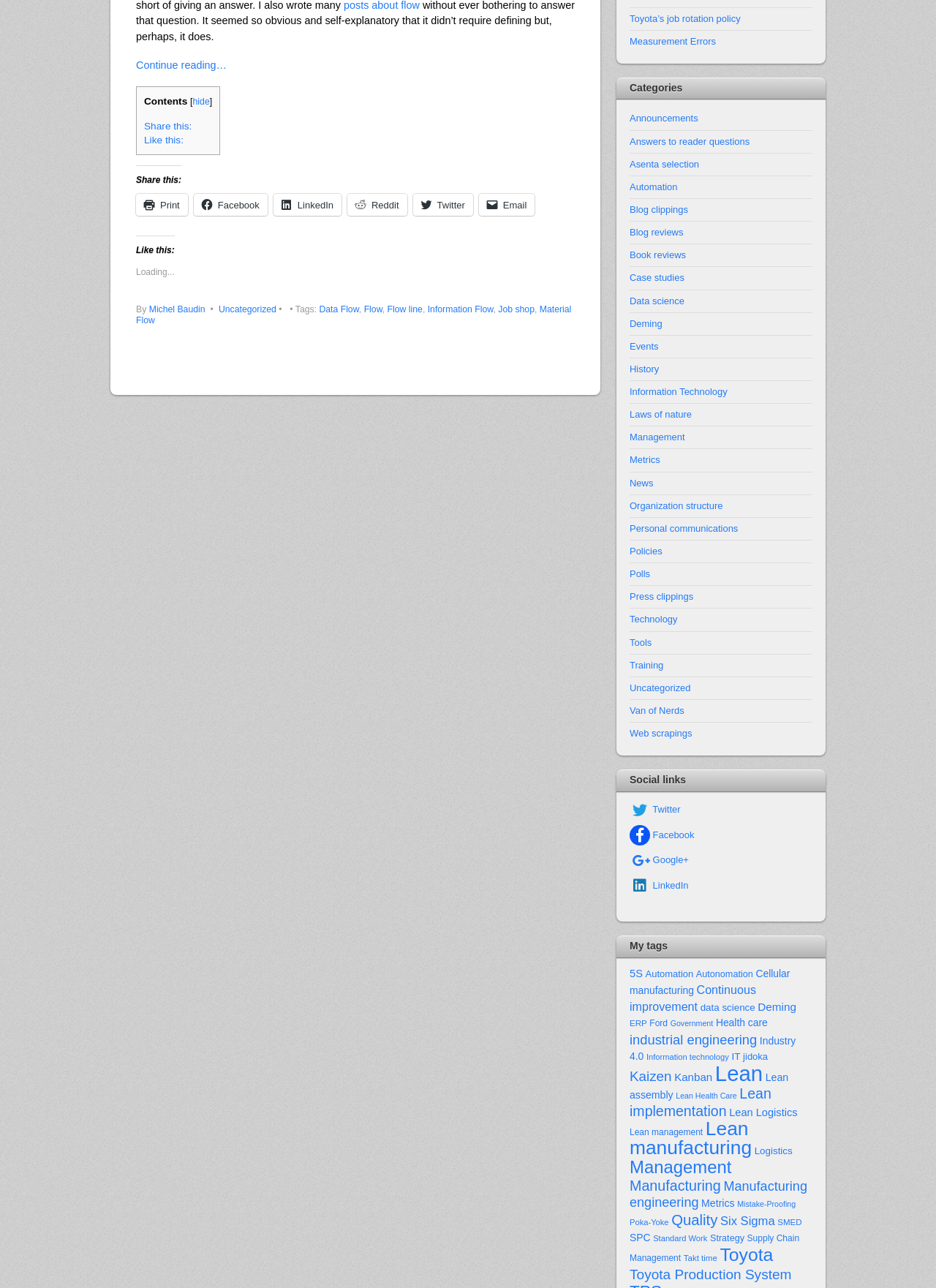Please find the bounding box for the UI element described by: "Van of Nerds".

[0.673, 0.547, 0.731, 0.556]